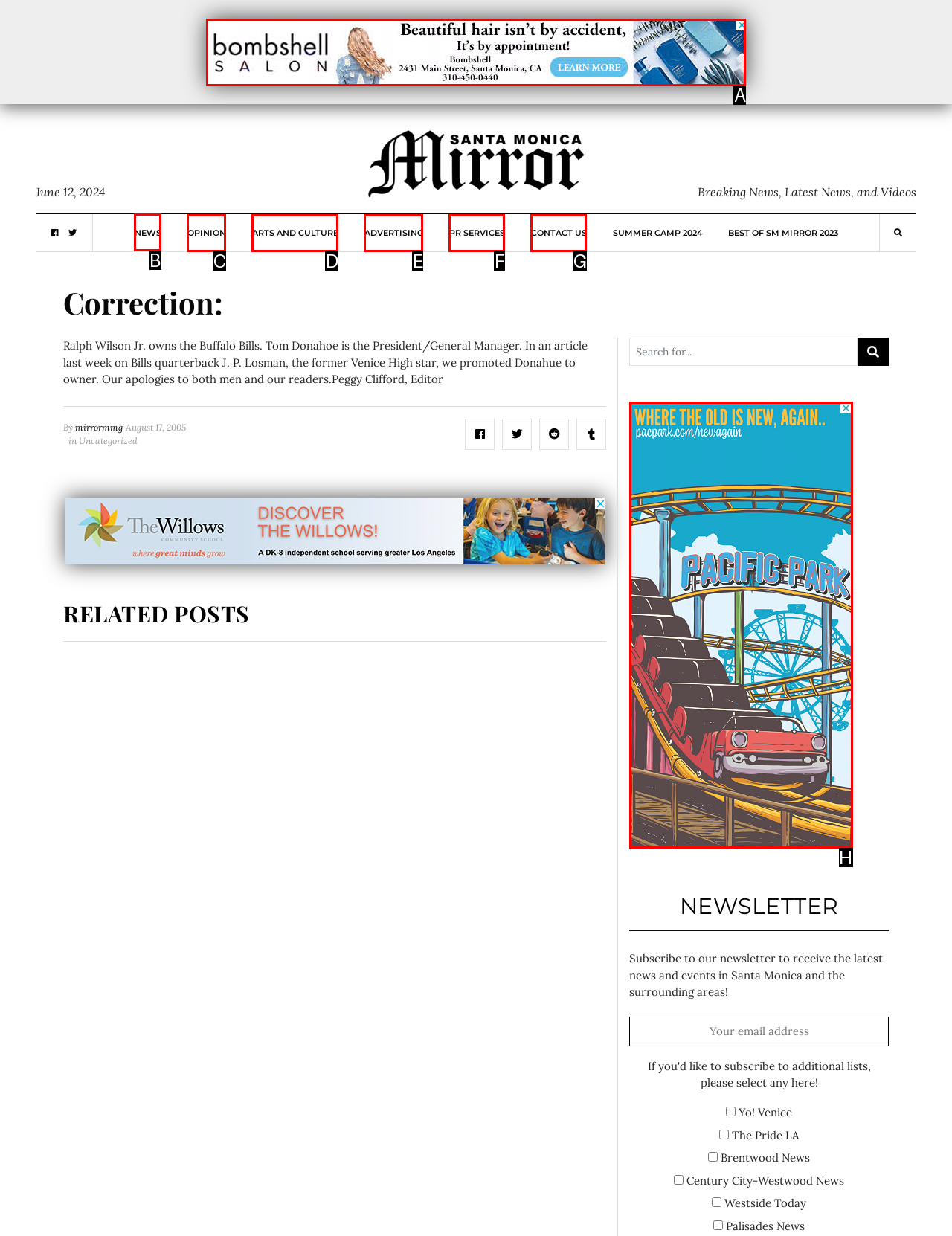From the available options, which lettered element should I click to complete this task: Click on NEWS?

B